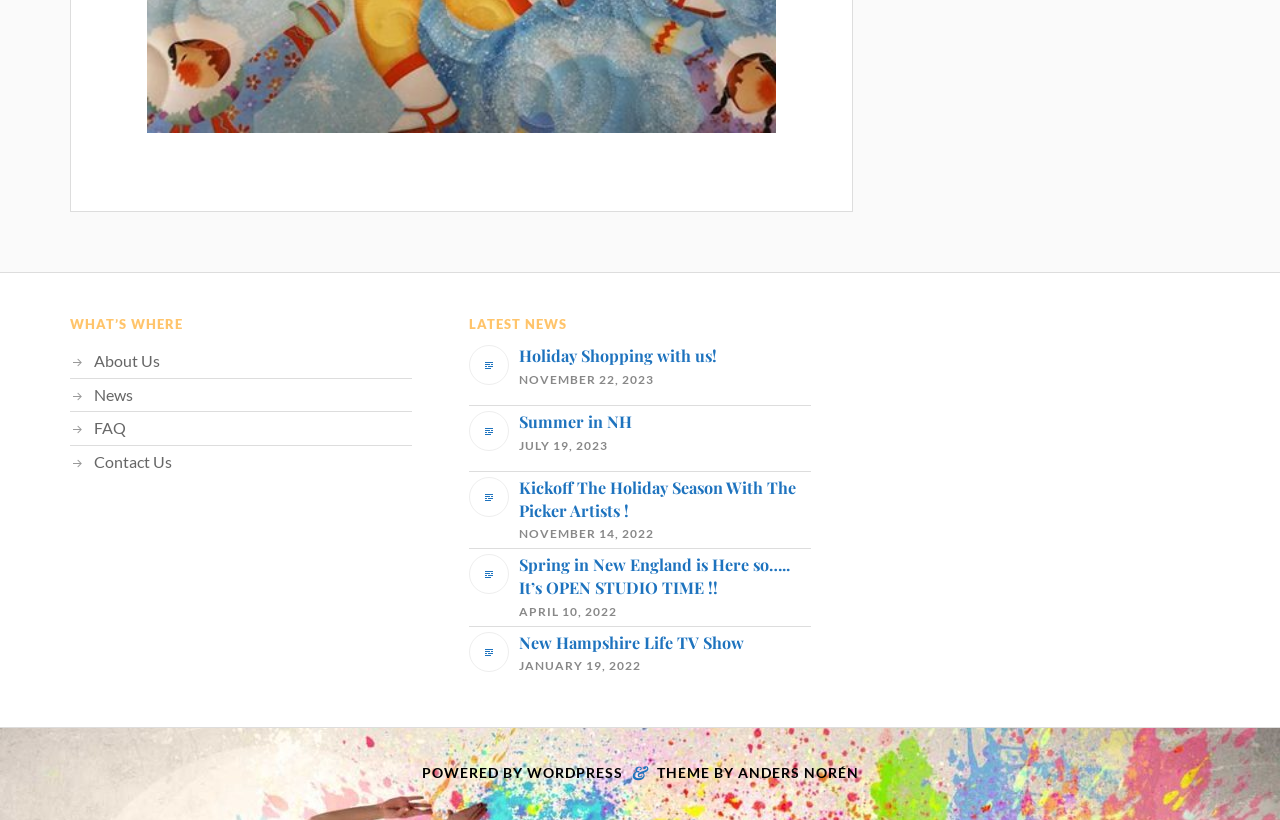Determine the bounding box coordinates of the clickable region to carry out the instruction: "Click on 'About Us'".

[0.073, 0.428, 0.125, 0.451]